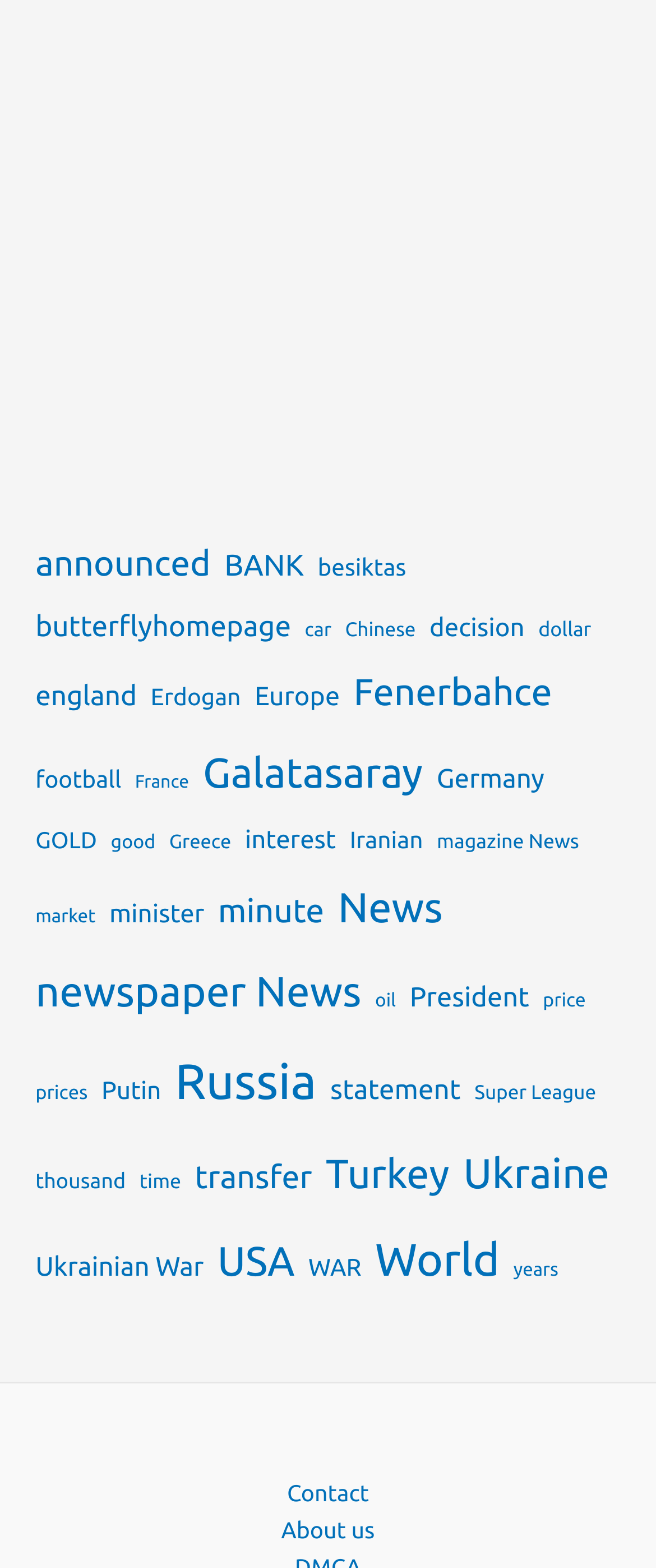Indicate the bounding box coordinates of the element that must be clicked to execute the instruction: "View Fenerbahce news". The coordinates should be given as four float numbers between 0 and 1, i.e., [left, top, right, bottom].

[0.539, 0.419, 0.842, 0.467]